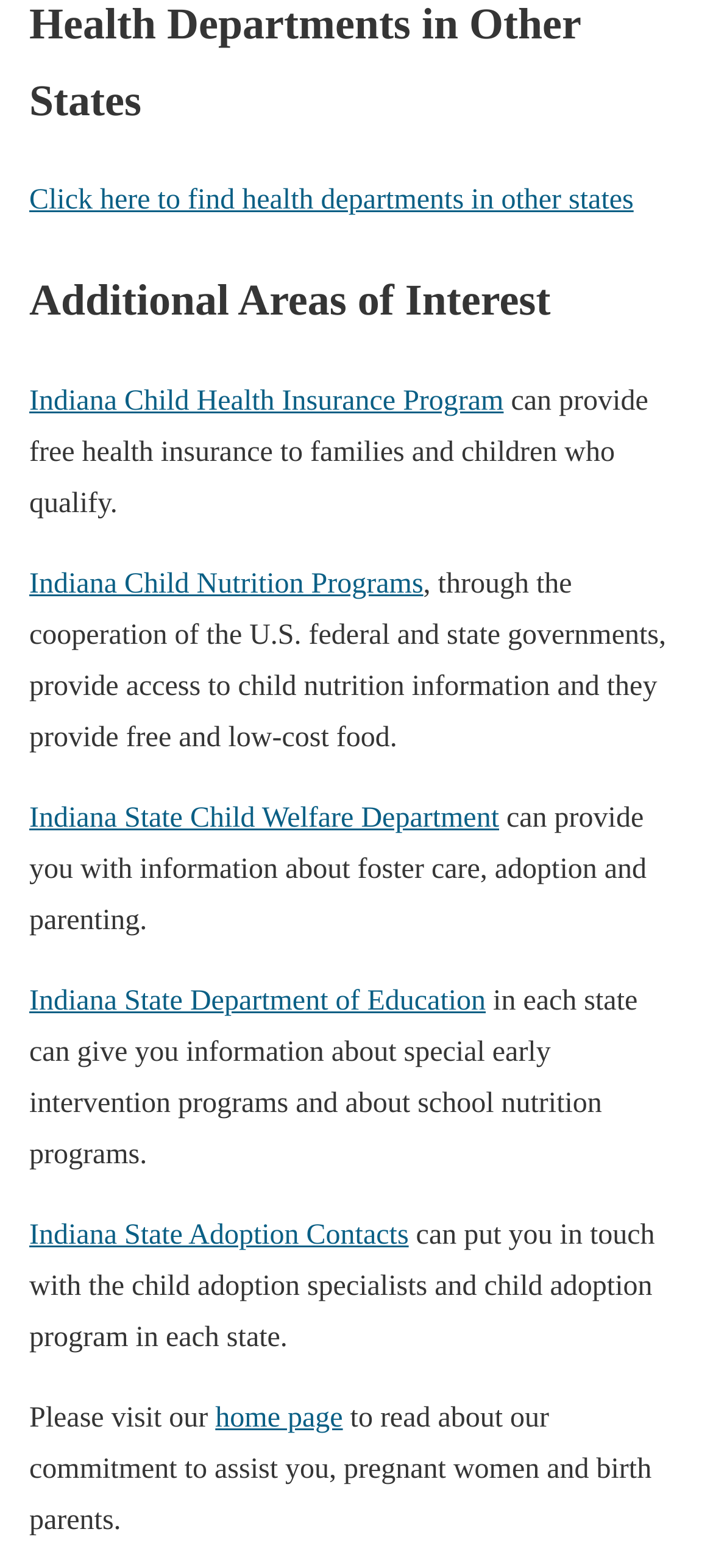Reply to the question with a brief word or phrase: How many links are there on the webpage?

7